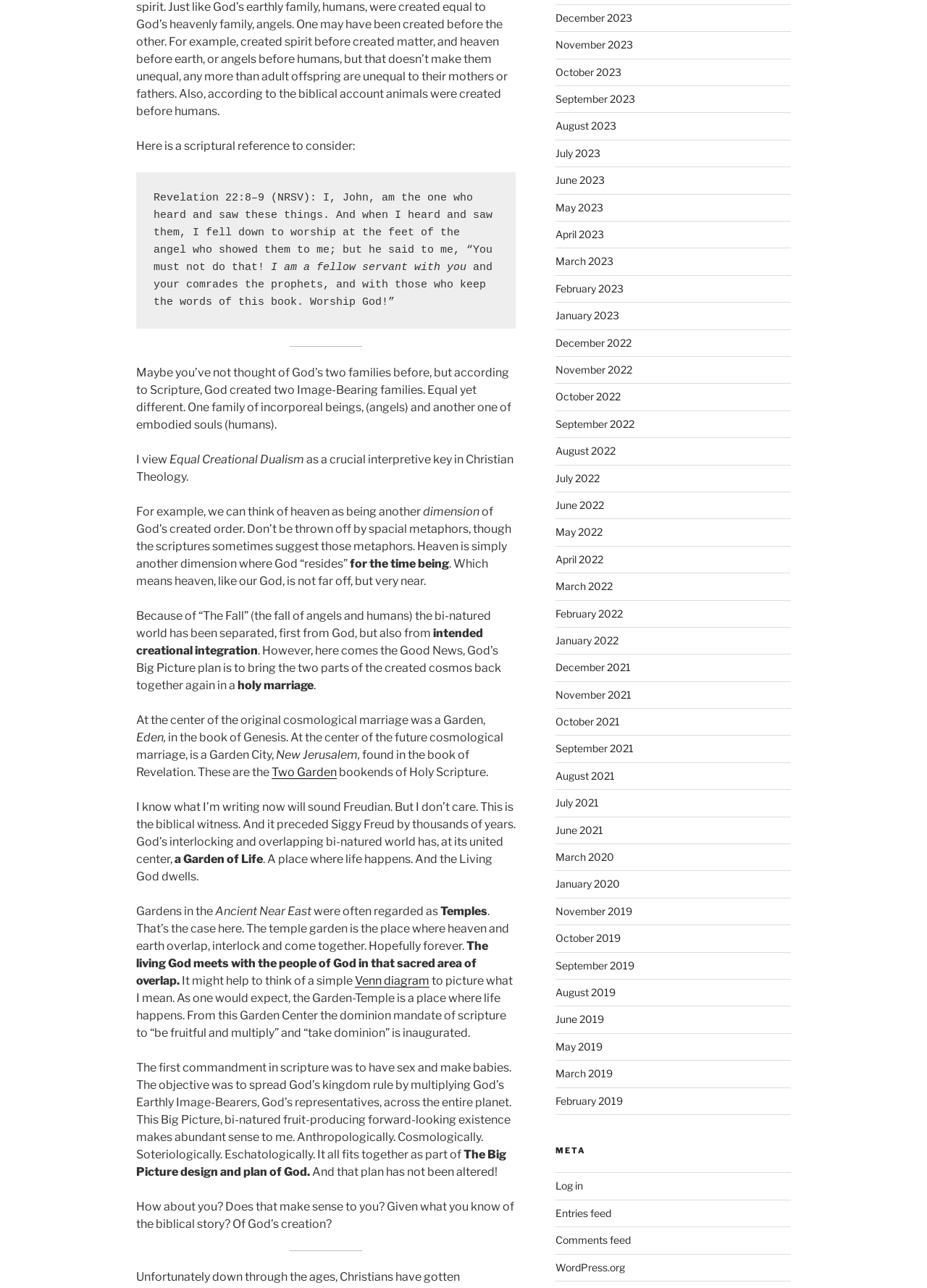Identify the bounding box of the HTML element described here: "WordPress.org". Provide the coordinates as four float numbers between 0 and 1: [left, top, right, bottom].

[0.599, 0.979, 0.674, 0.988]